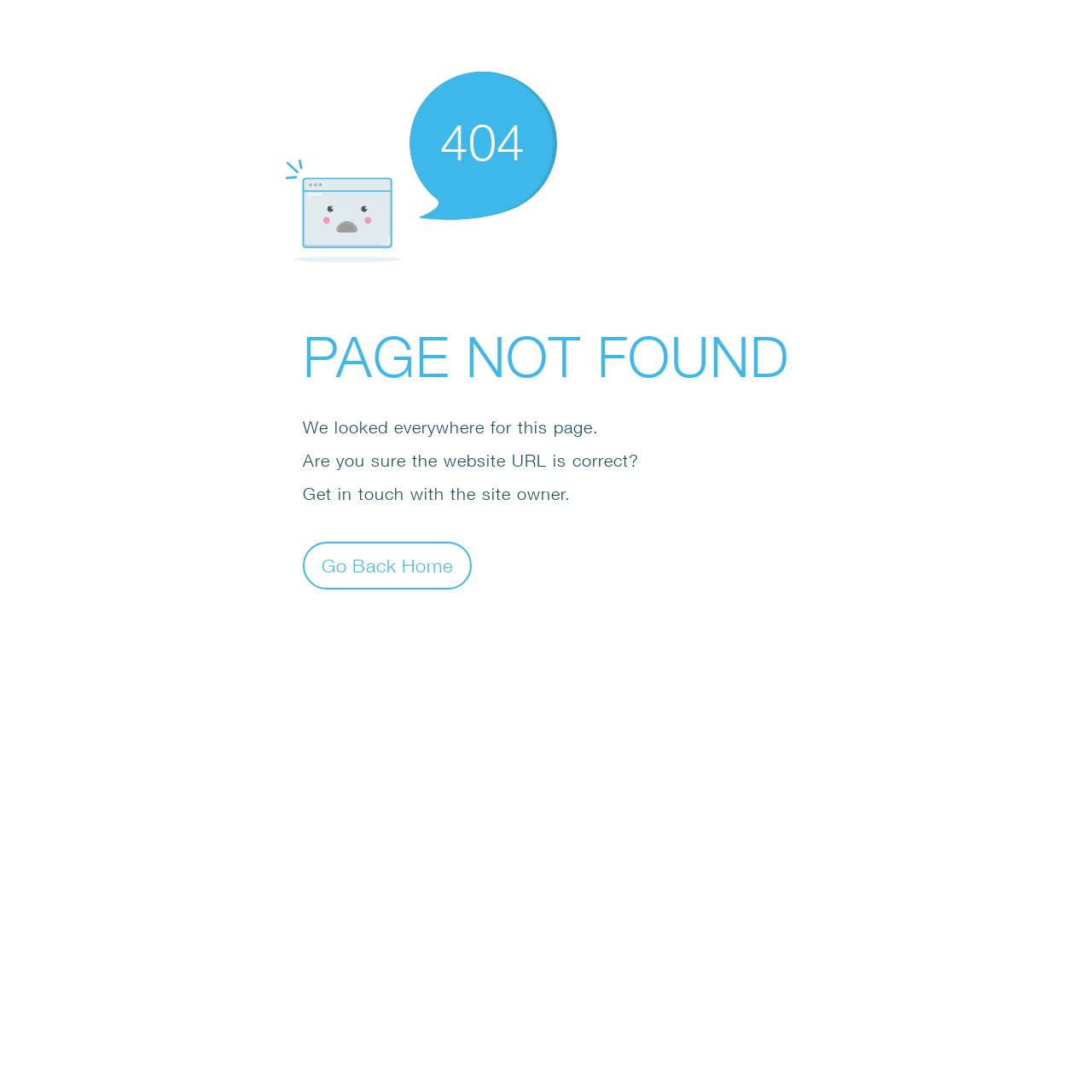What is the main error message?
Using the image as a reference, answer with just one word or a short phrase.

PAGE NOT FOUND